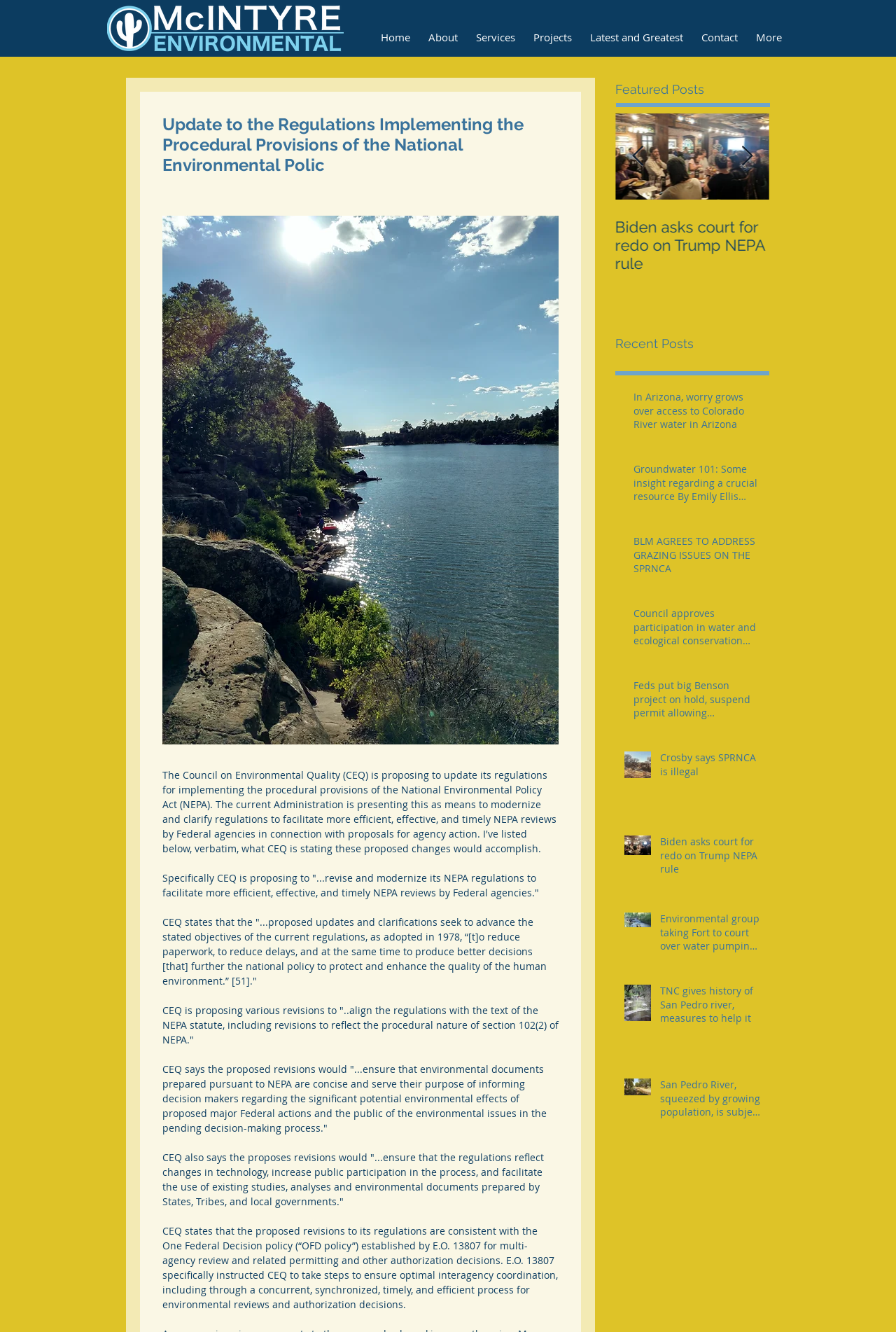Determine the bounding box coordinates for the UI element with the following description: "About". The coordinates should be four float numbers between 0 and 1, represented as [left, top, right, bottom].

[0.468, 0.017, 0.521, 0.029]